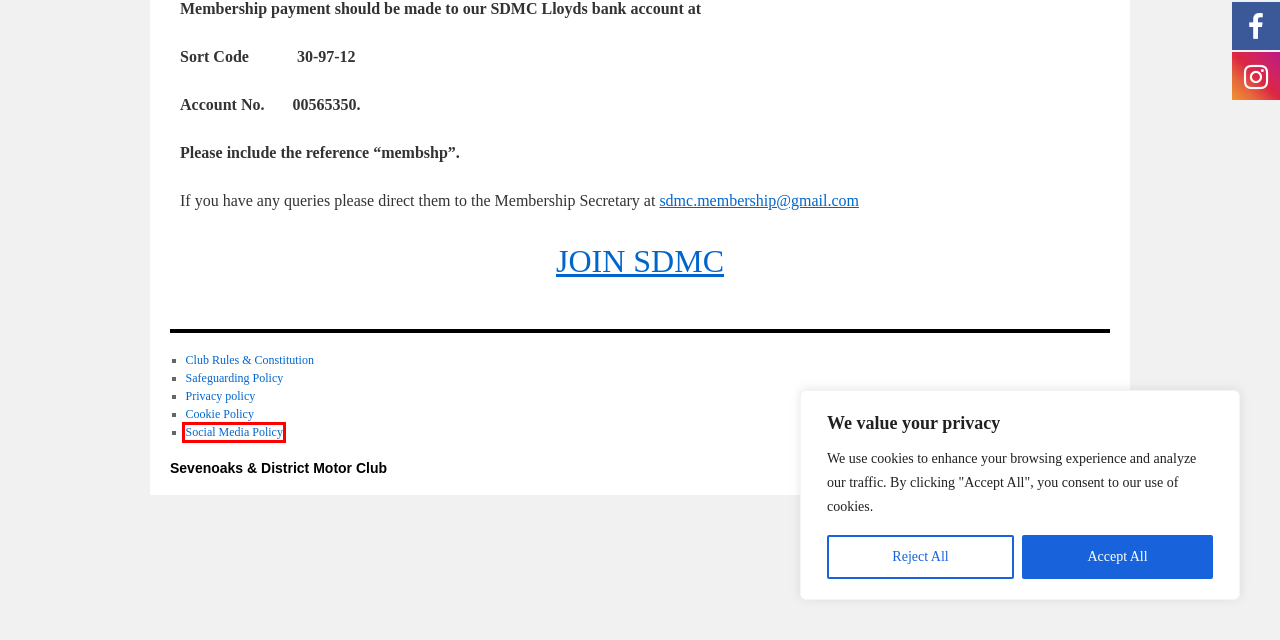You are provided with a screenshot of a webpage that includes a red rectangle bounding box. Please choose the most appropriate webpage description that matches the new webpage after clicking the element within the red bounding box. Here are the candidates:
A. Social Media Policy | Sevenoaks & District Motor Club
B. Power Points Club | Sevenoaks & District Motor Club
C. Acorn Magazine | Sevenoaks & District Motor Club
D. Privacy Policy | Sevenoaks & District Motor Club
E. Safeguarding Policy | Sevenoaks & District Motor Club
F. Get Involved | Sevenoaks & District Motor Club
G. Cookie Policy | Sevenoaks & District Motor Club
H. Gallery | Sevenoaks & District Motor Club

A